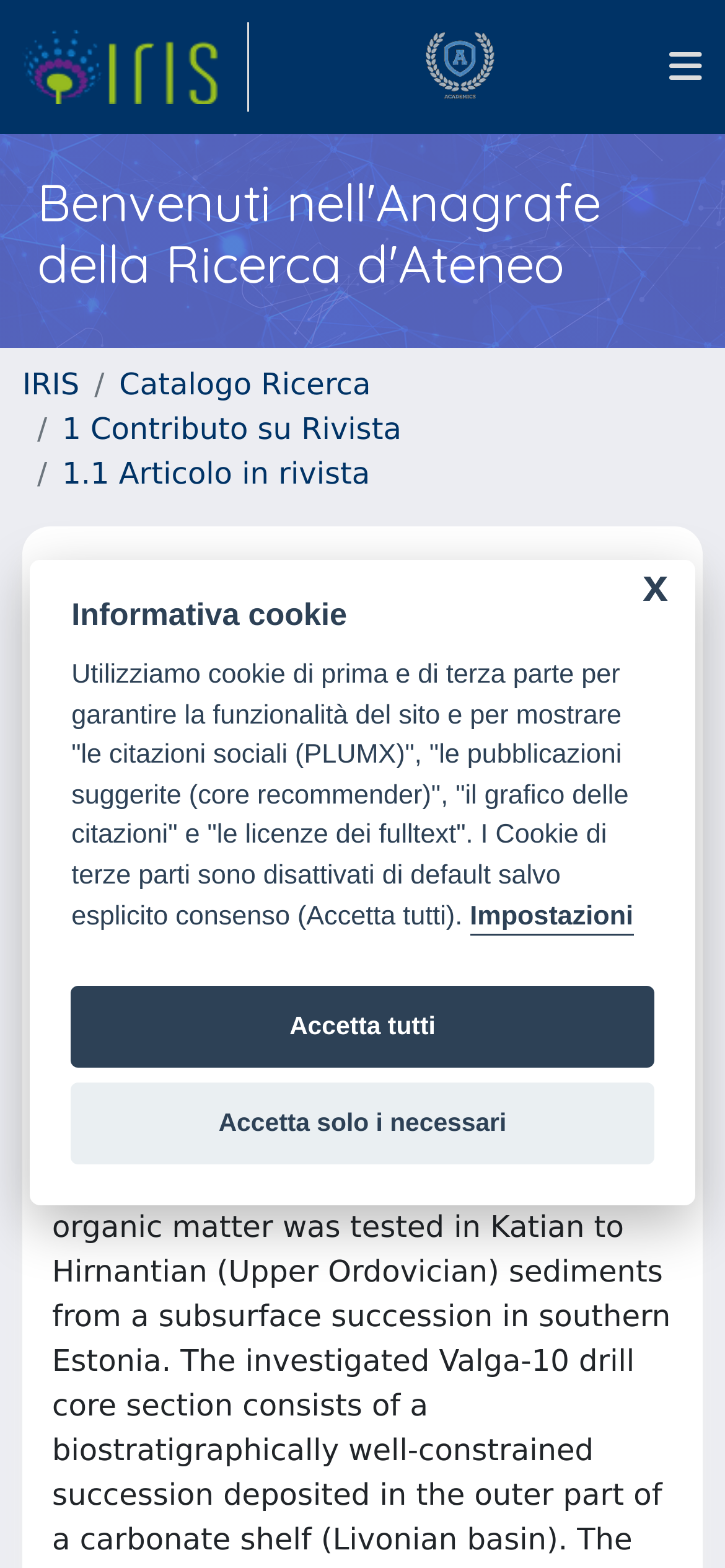Find and specify the bounding box coordinates that correspond to the clickable region for the instruction: "view publication details".

[0.072, 0.354, 0.928, 0.519]